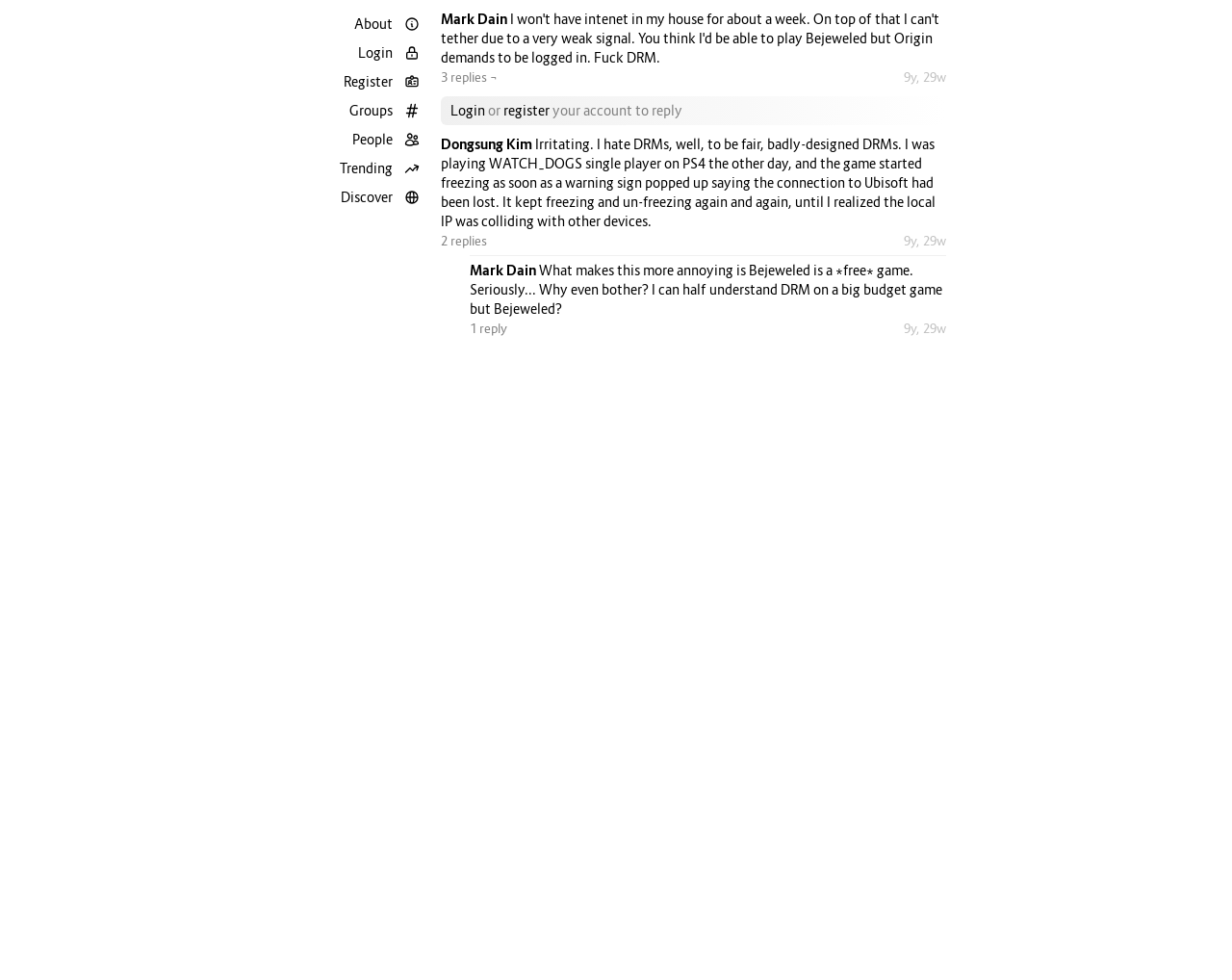Determine the bounding box coordinates for the area you should click to complete the following instruction: "Click on the '3 replies' link".

[0.357, 0.069, 0.404, 0.088]